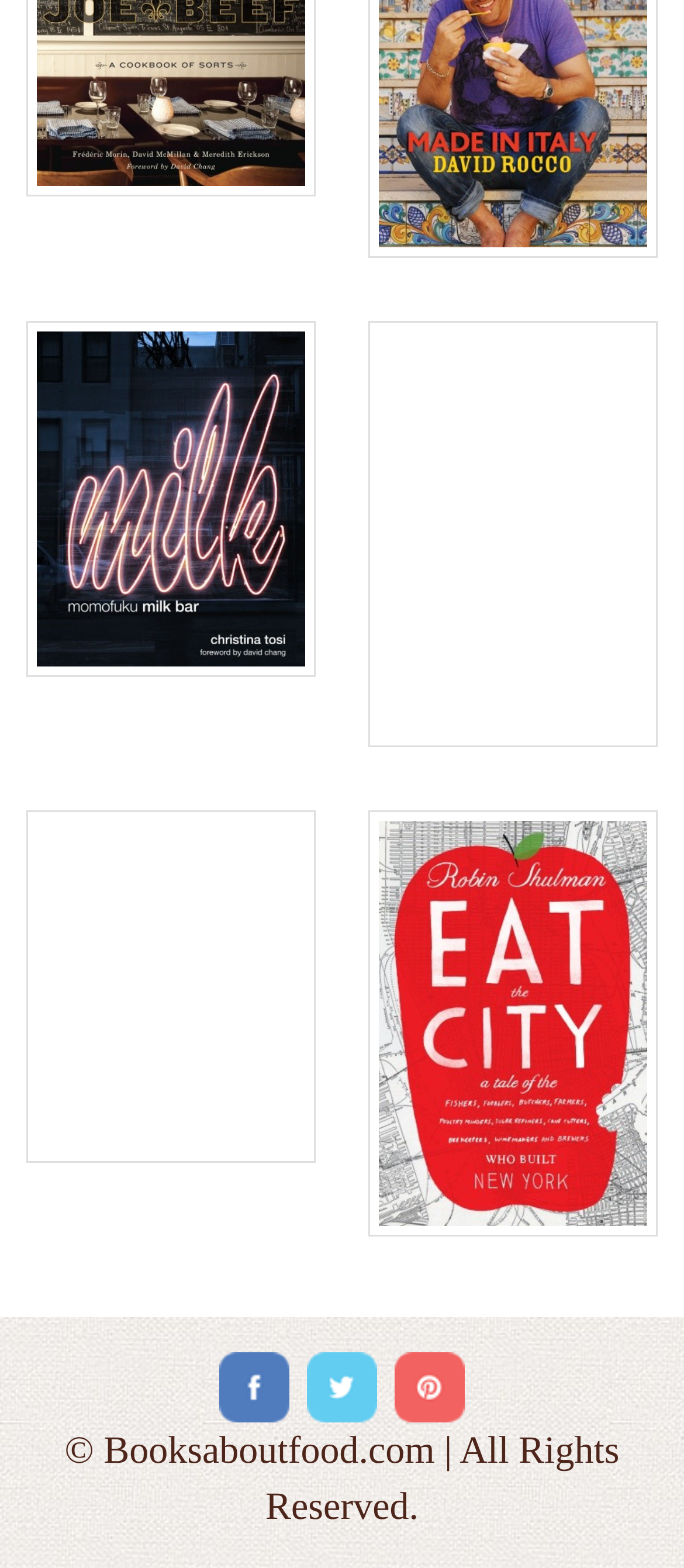Based on the element description: "title="Eat the City"", identify the bounding box coordinates for this UI element. The coordinates must be four float numbers between 0 and 1, listed as [left, top, right, bottom].

[0.538, 0.517, 0.962, 0.789]